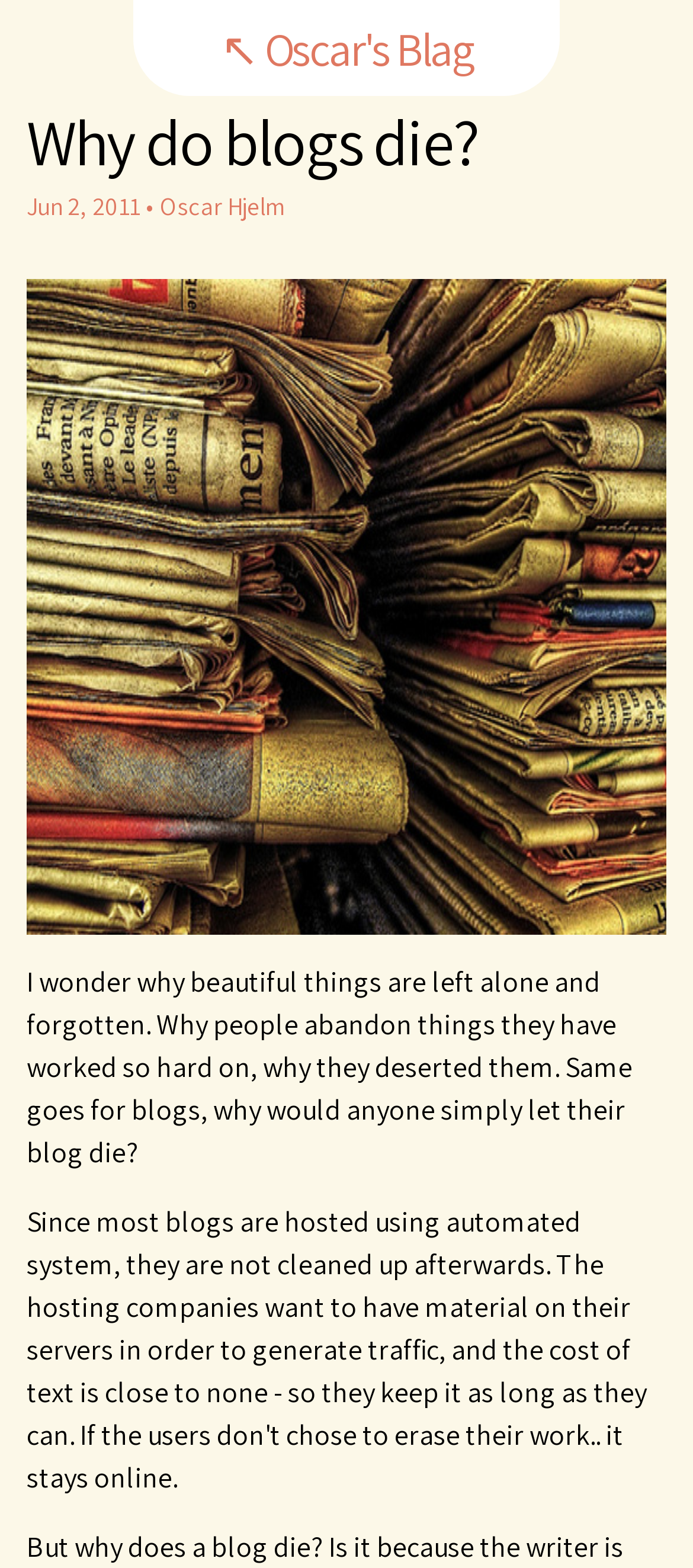Please answer the following question using a single word or phrase: Who is the author of the blog post?

Oscar Hjelm